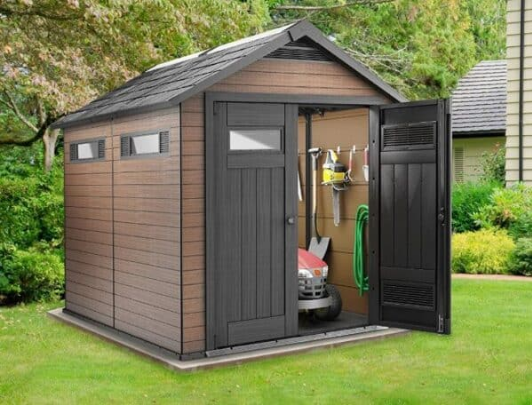Detail the scene depicted in the image with as much precision as possible.

This image features an 8x10 resin shed designed for outdoor storage, showcasing a blend of functionality and aesthetics. The shed, crafted with a wood-like texture and dark trim, has a sloping roof that enhances water runoff. One side is adorned with small windows that allow natural light to filter in, while the main entrance is fitted with double doors, providing easy access. Inside, various gardening tools hang neatly, alongside a mower and a green hose, demonstrating the shed's capacity to organize and store equipment efficiently. The surrounding lush green lawn and partial view of a home in the background suggest a well-maintained outdoor space, ideal for homeowners seeking both utility and style for their gardening and storage needs. Credit: qualityplasticsheds.com.